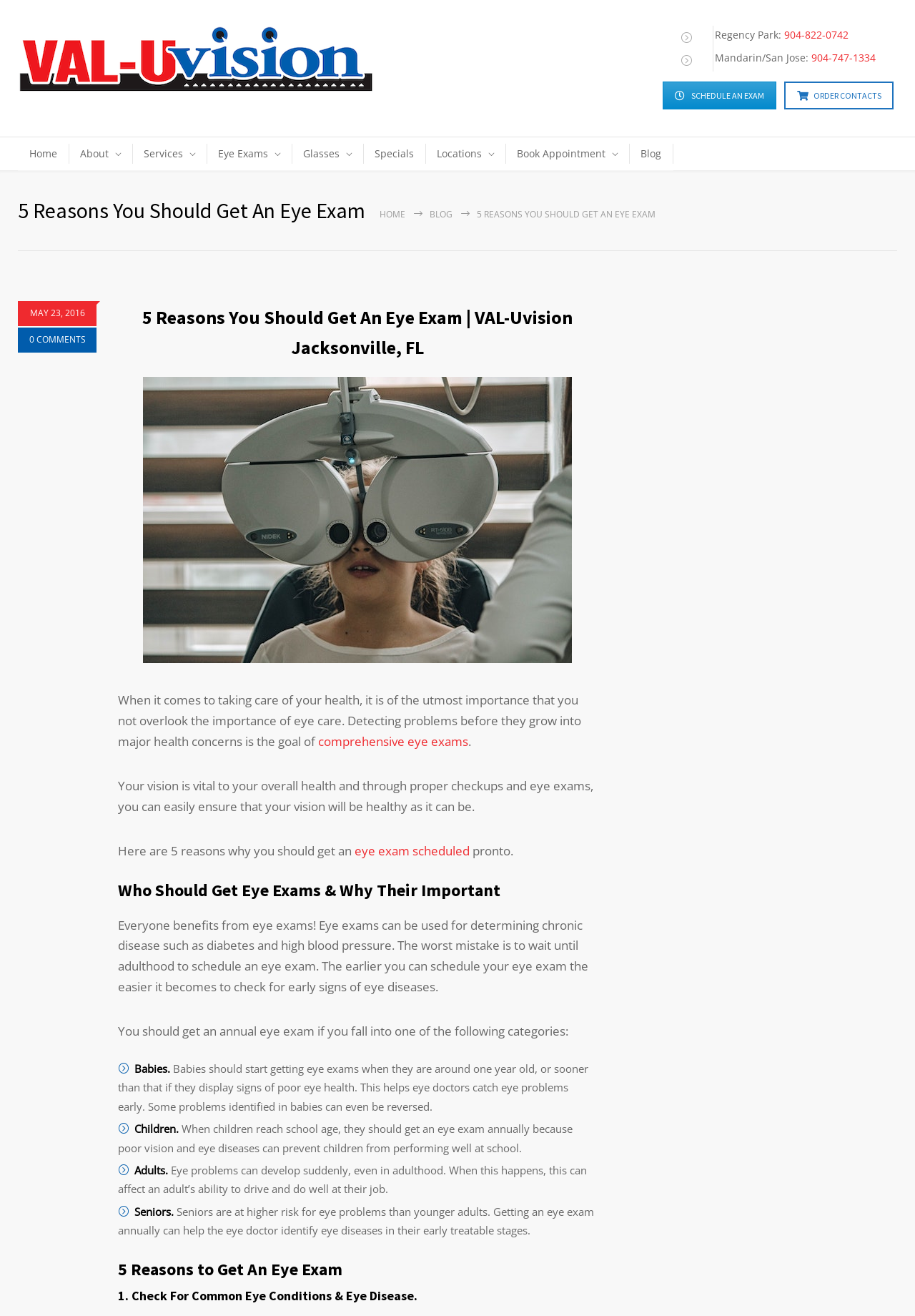Identify the bounding box coordinates of the specific part of the webpage to click to complete this instruction: "Get comprehensive eye exams".

[0.348, 0.557, 0.512, 0.569]